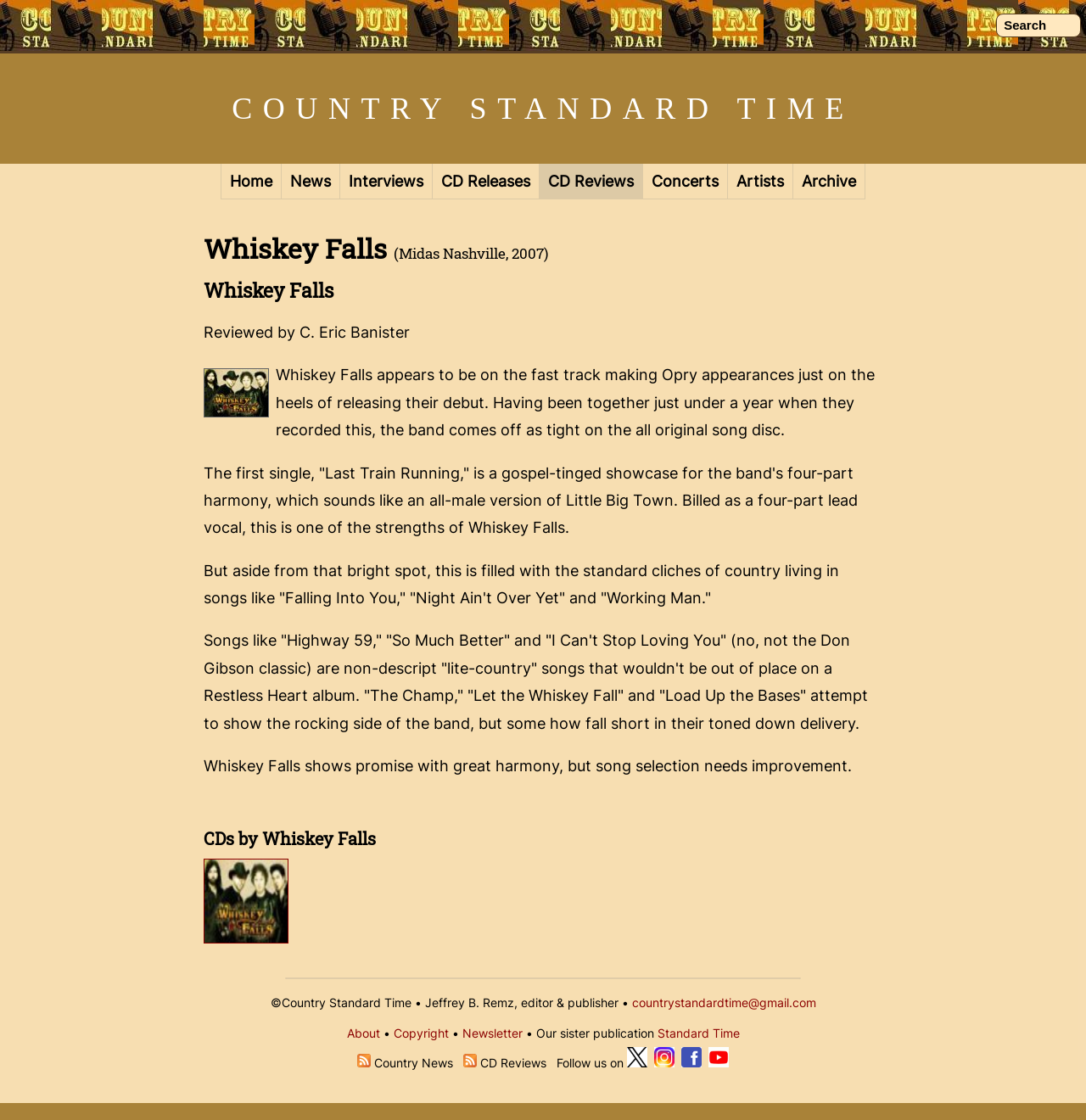Find the bounding box coordinates of the element you need to click on to perform this action: 'Read CD reviews'. The coordinates should be represented by four float values between 0 and 1, in the format [left, top, right, bottom].

[0.497, 0.146, 0.592, 0.178]